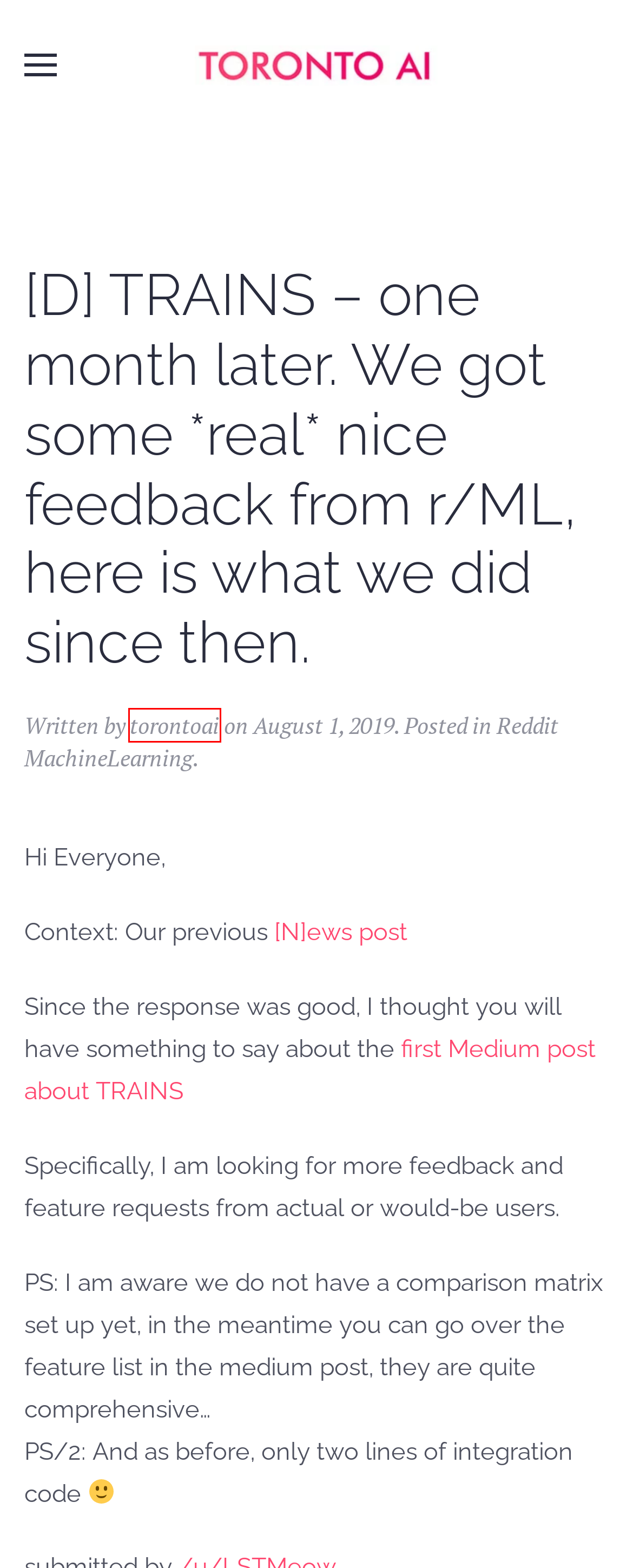Given a screenshot of a webpage with a red rectangle bounding box around a UI element, select the best matching webpage description for the new webpage that appears after clicking the highlighted element. The candidate descriptions are:
A. Toronto AI Meetup – Workshops, Socials and Demos
B. Job Postings – Toronto AI Meetup
C. Toronto AI Organizations – Toronto AI Meetup
D. [D] How to contact professors for research internships? – Toronto AI Meetup
E. Machine Learning – Toronto AI Meetup
F. Reddit MachineLearning – Toronto AI Meetup
G. Vector Institute – Toronto AI Meetup
H. torontoai – Toronto AI Meetup

H